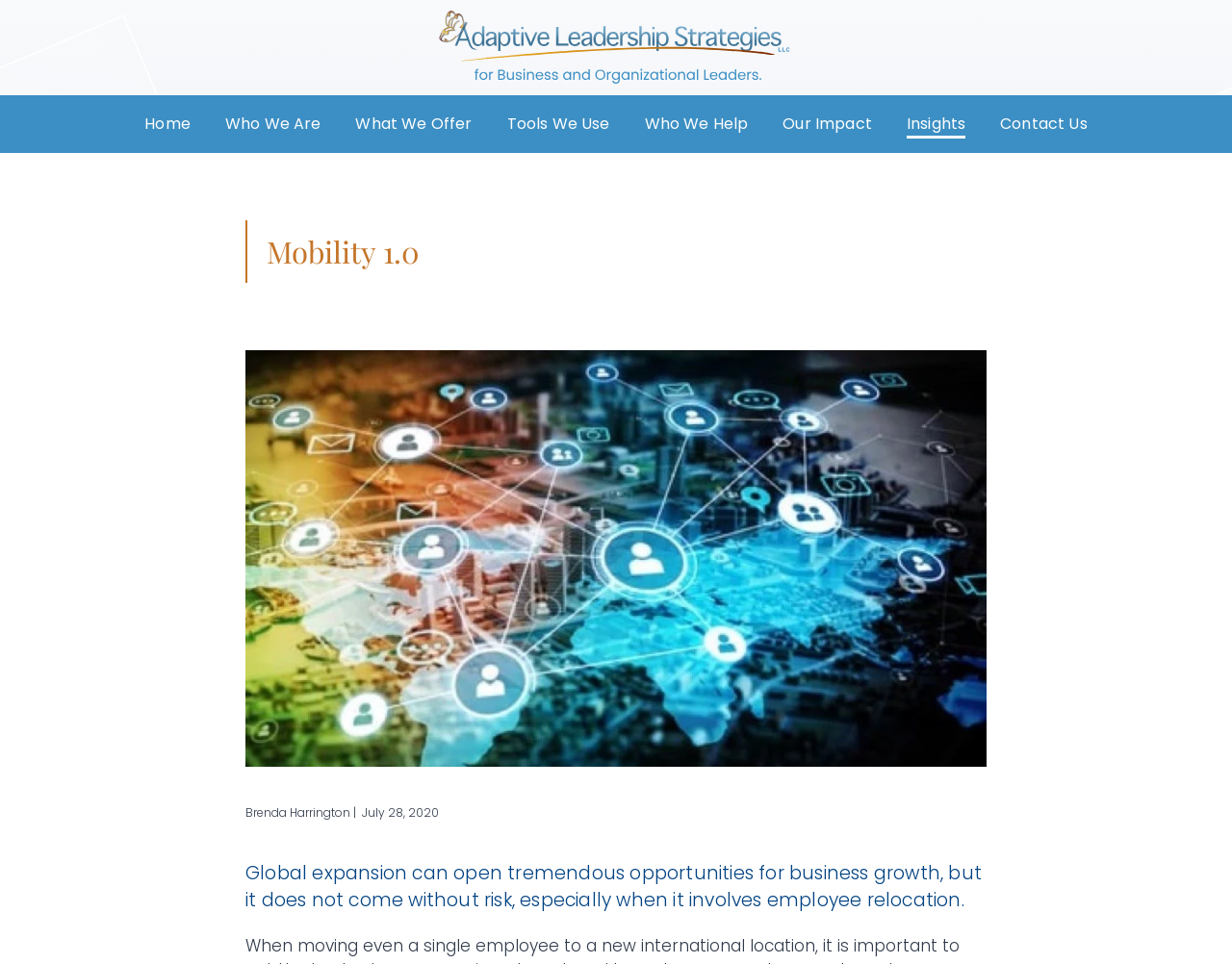Answer this question using a single word or a brief phrase:
What is the name of the company?

Adaptive Leadership Strategies, LLC